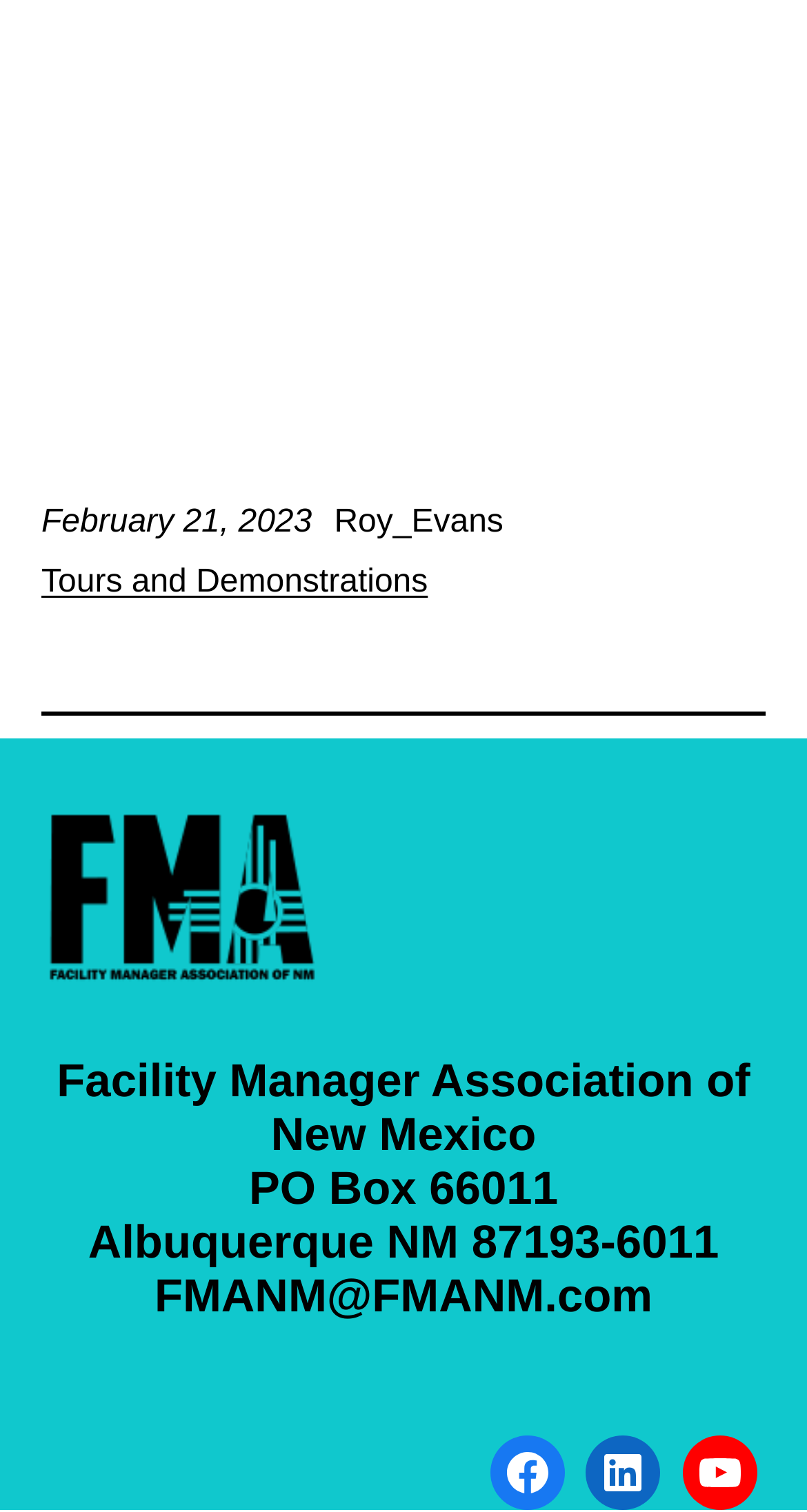Using the information in the image, give a comprehensive answer to the question: 
What is the email address of the facility manager association?

The email address of the facility manager association can be found in the middle section of the webpage, where it is displayed as 'FMANM@FMANM.com'.